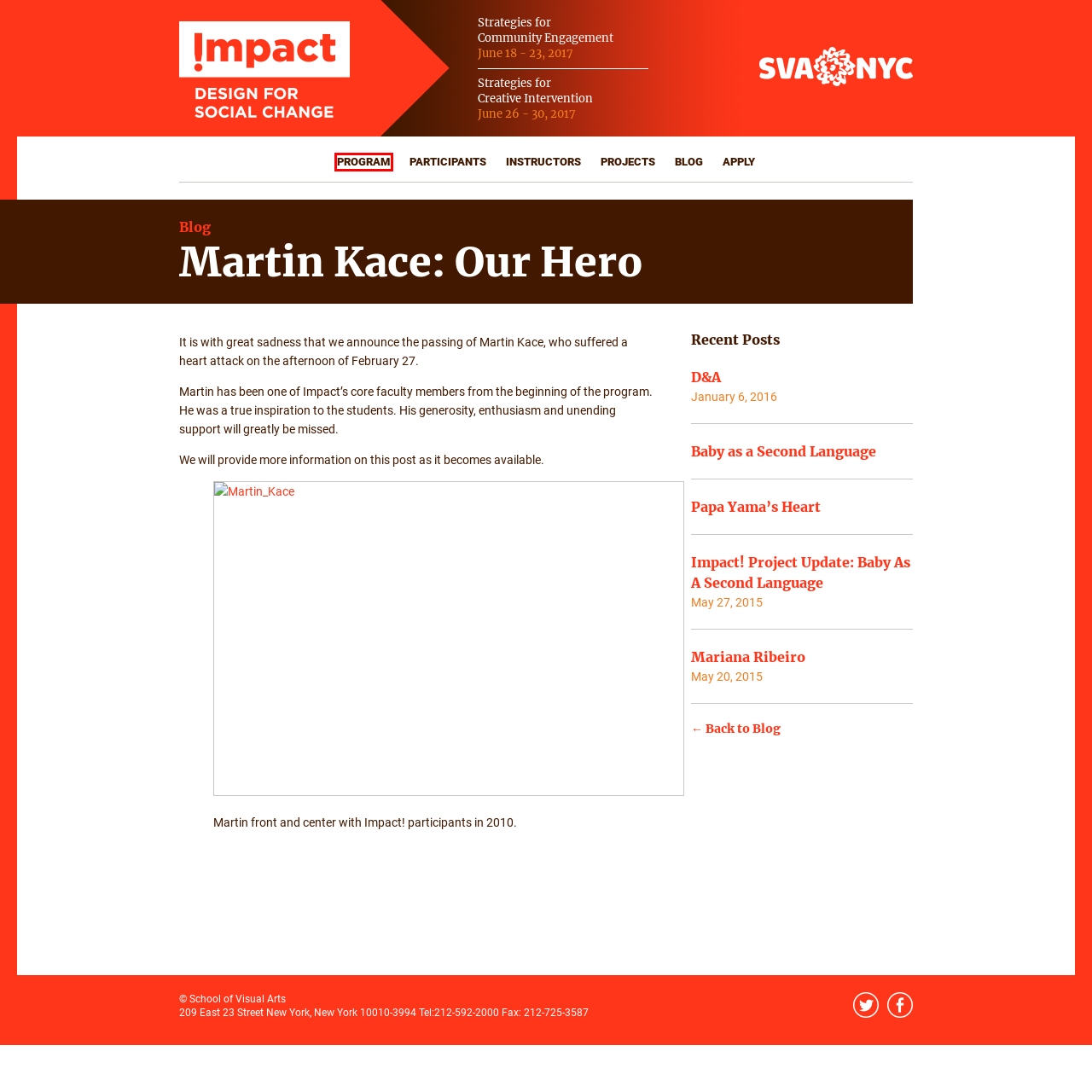You have a screenshot of a webpage with a red rectangle bounding box around a UI element. Choose the best description that matches the new page after clicking the element within the bounding box. The candidate descriptions are:
A. Instructors – Impact
B. Blog – Impact
C. Program – Impact
D. Baby as a Second Language – Impact
E. Apply – Impact
F. Impact! Project Update: Baby As A Second Language – Impact
G. Participants – Impact
H. Mariana Ribeiro – Impact

C